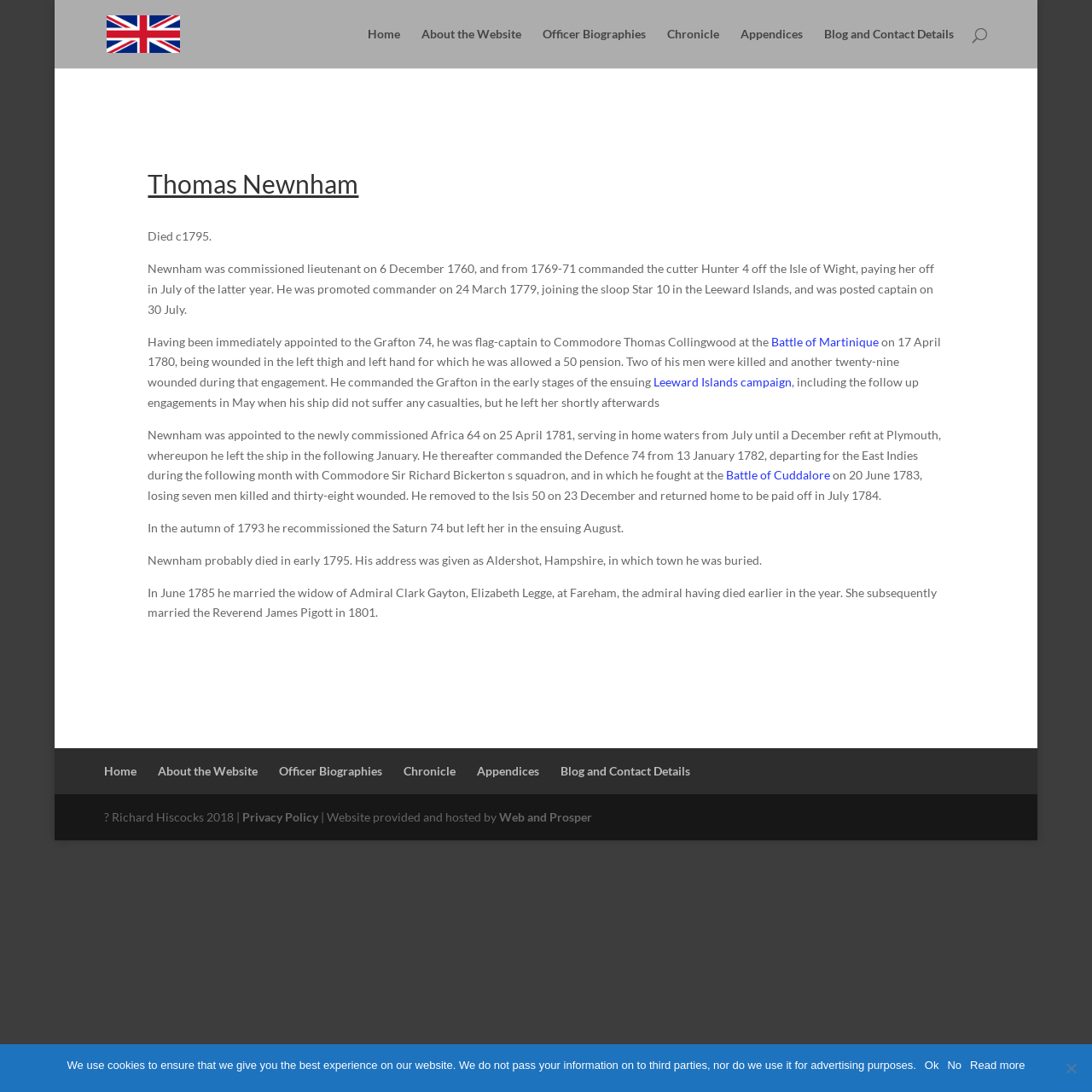Provide a thorough and detailed response to the question by examining the image: 
How many battles did Captain Thomas Newnham fight in?

The answer can be found in the article section of the webpage, where it is written about the Battle of Martinique, the Leeward Islands campaign, and the Battle of Cuddalore